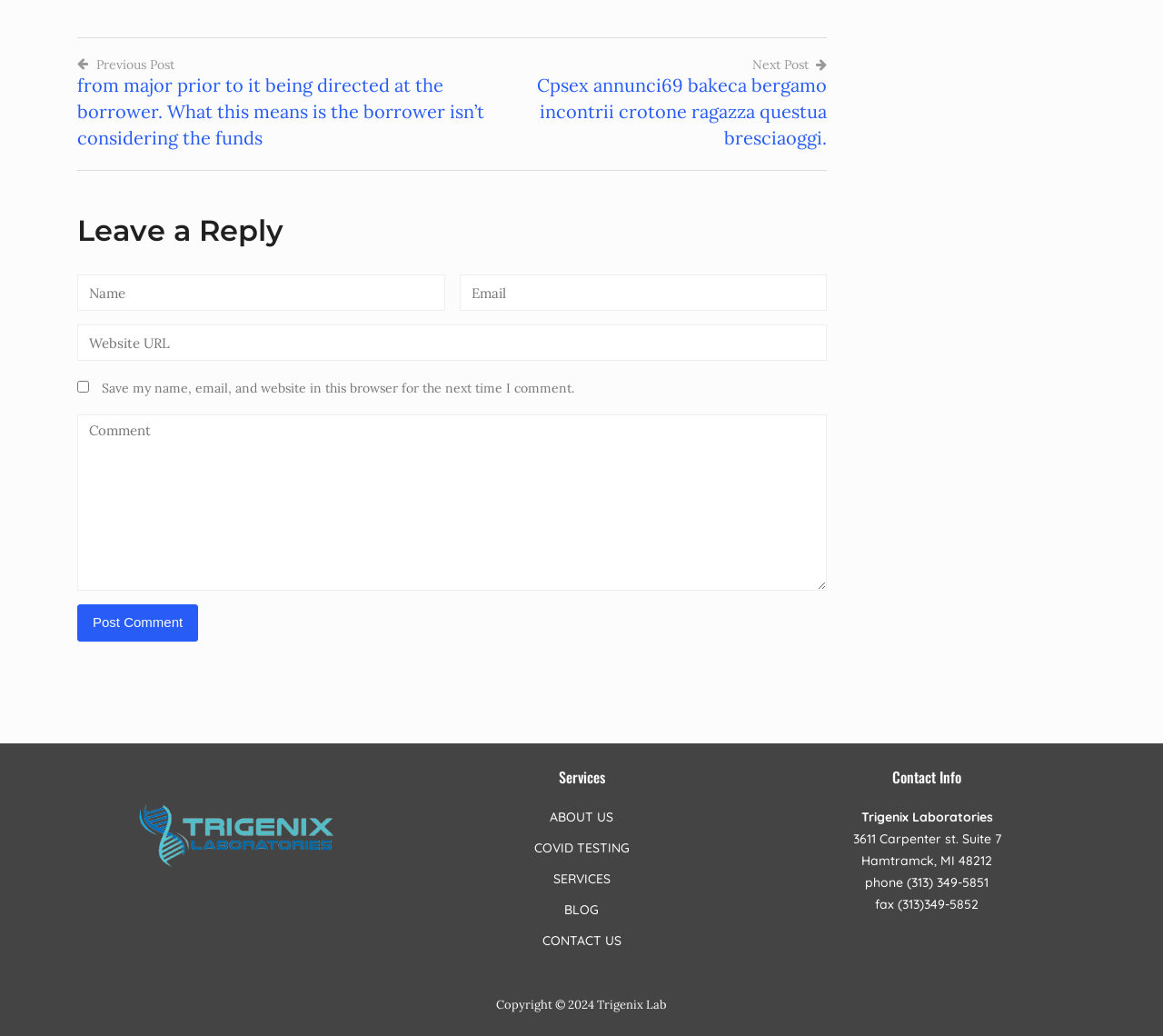What is the phone number of Trigenix Laboratories?
Using the image as a reference, answer with just one word or a short phrase.

(313) 349-5851